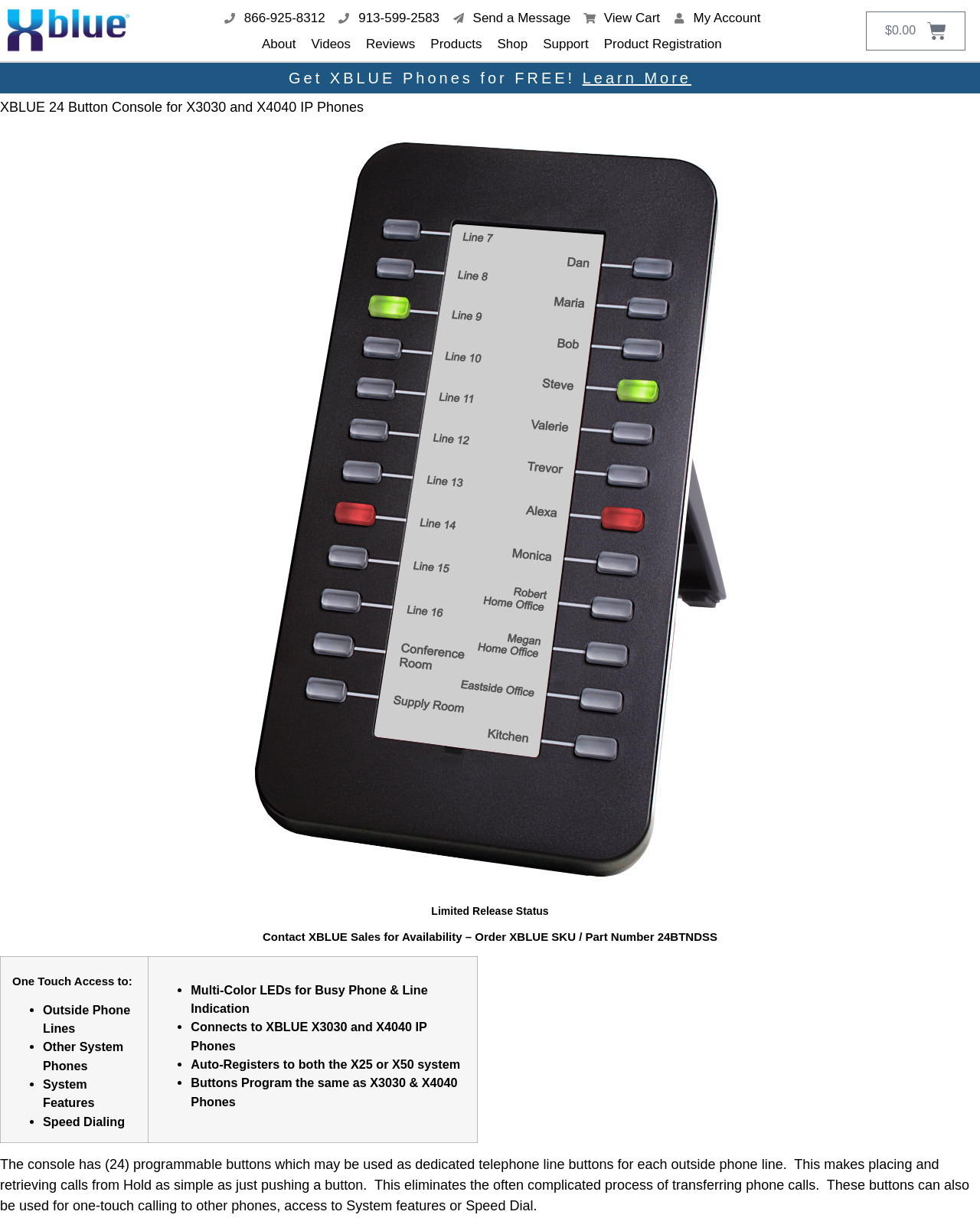Given the element description: "$0.00 0 Cart", predict the bounding box coordinates of the UI element it refers to, using four float numbers between 0 and 1, i.e., [left, top, right, bottom].

[0.884, 0.009, 0.985, 0.041]